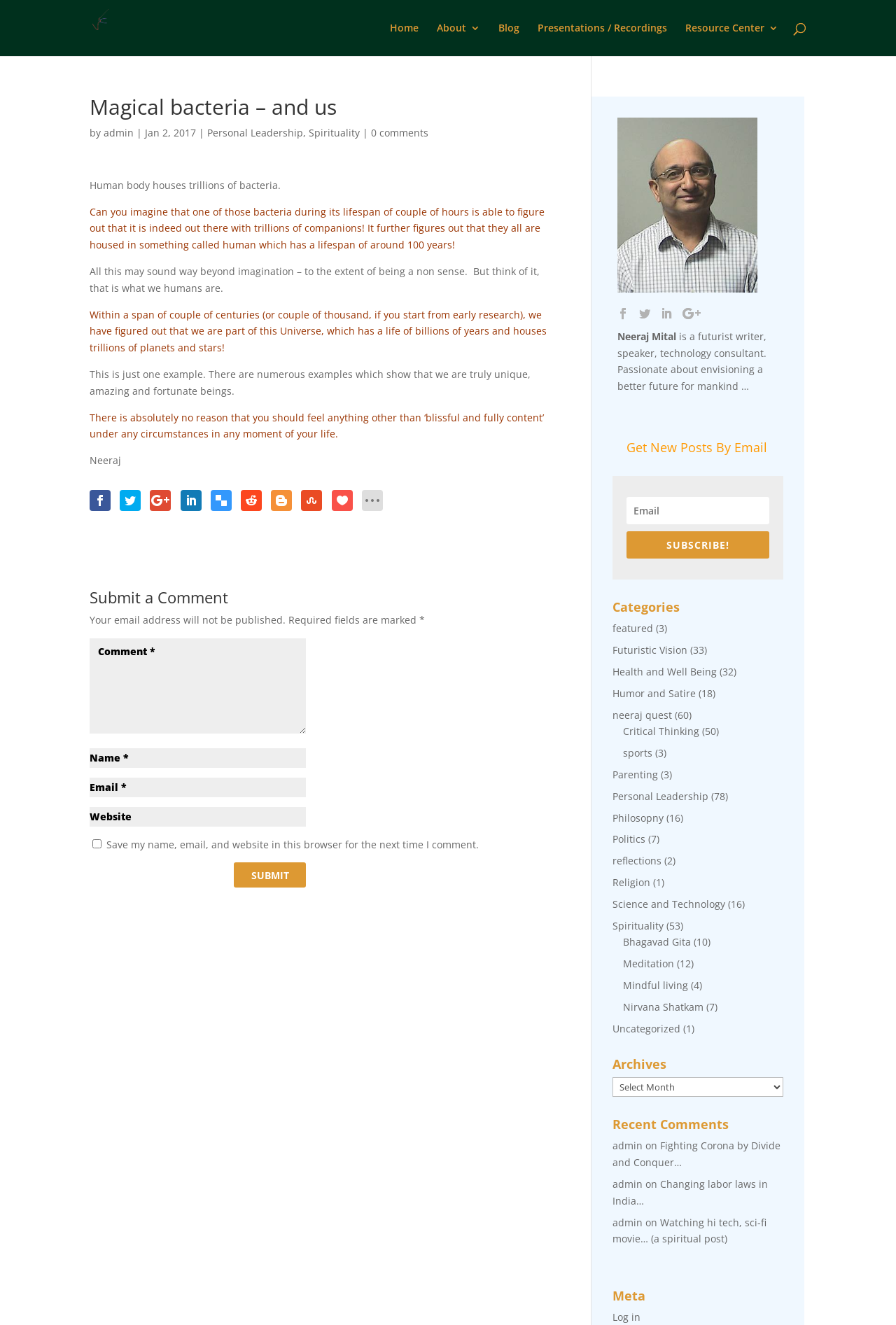Determine the coordinates of the bounding box that should be clicked to complete the instruction: "Search for something". The coordinates should be represented by four float numbers between 0 and 1: [left, top, right, bottom].

[0.1, 0.0, 0.9, 0.001]